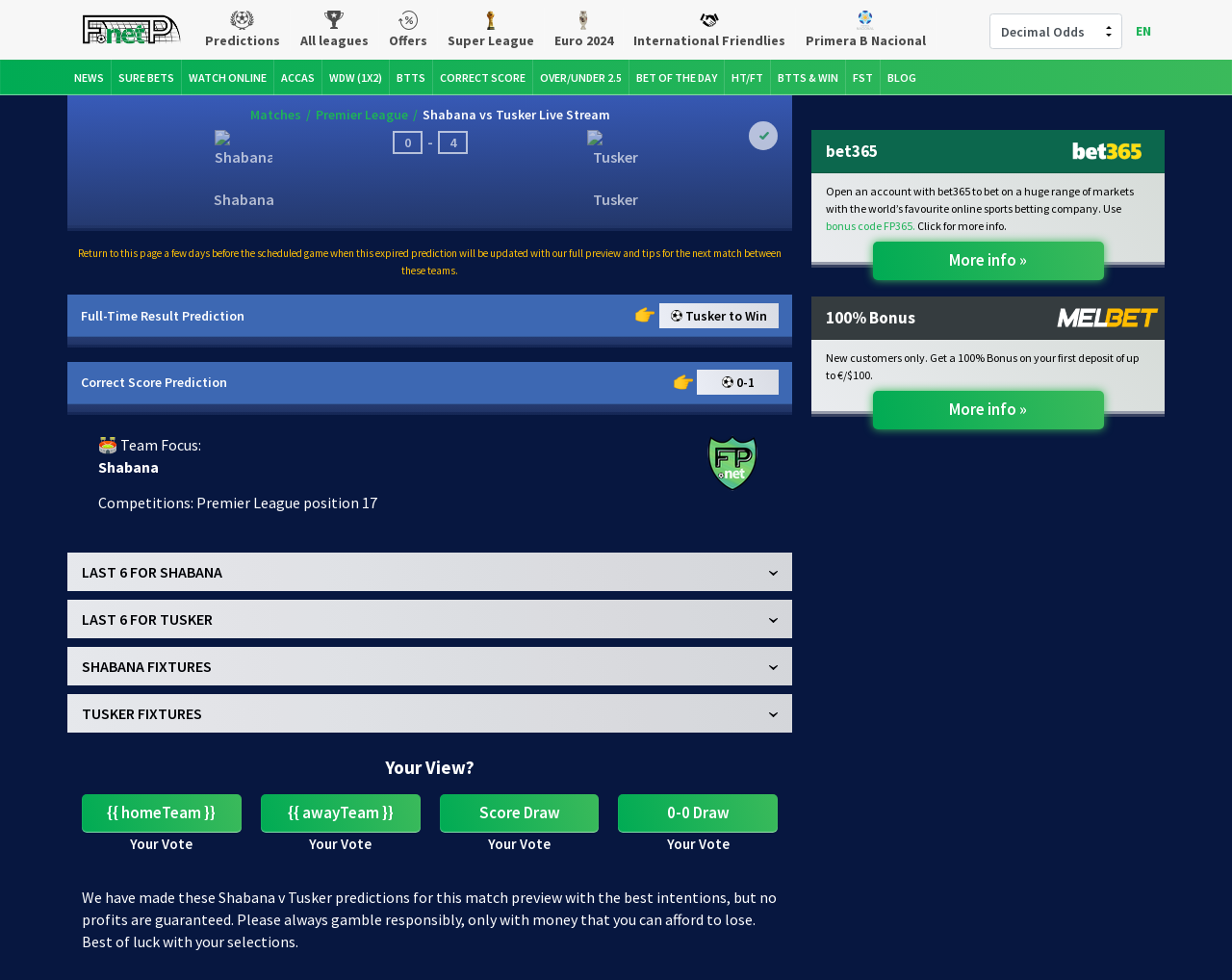Locate the bounding box coordinates for the element described below: "Matches". The coordinates must be four float values between 0 and 1, formatted as [left, top, right, bottom].

[0.203, 0.108, 0.244, 0.125]